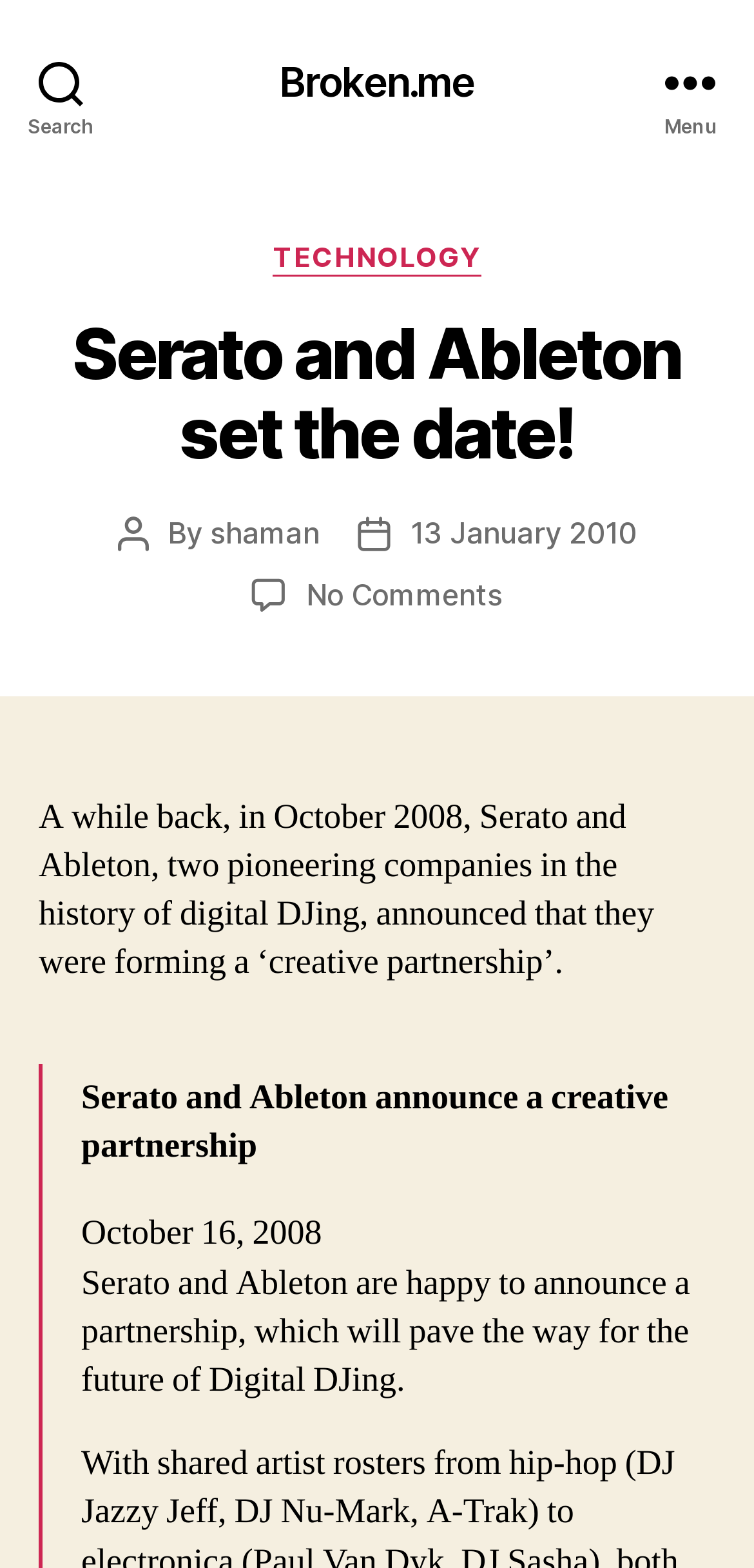Can you give a detailed response to the following question using the information from the image? What is the date of the post?

The post date is mentioned in the article as '13 January 2010', which can be found in the section that displays the post author and date.